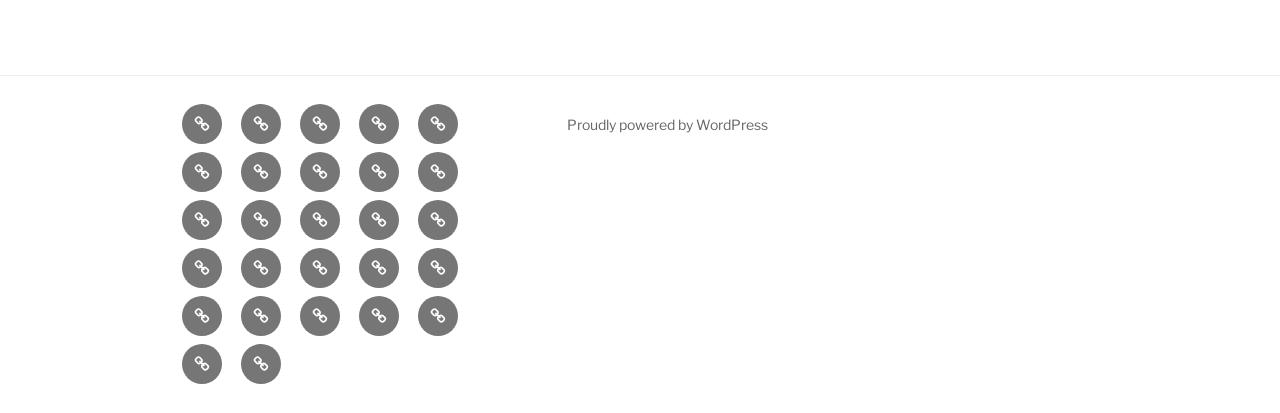Please specify the bounding box coordinates for the clickable region that will help you carry out the instruction: "Check the 'Promotions' link".

[0.327, 0.718, 0.358, 0.814]